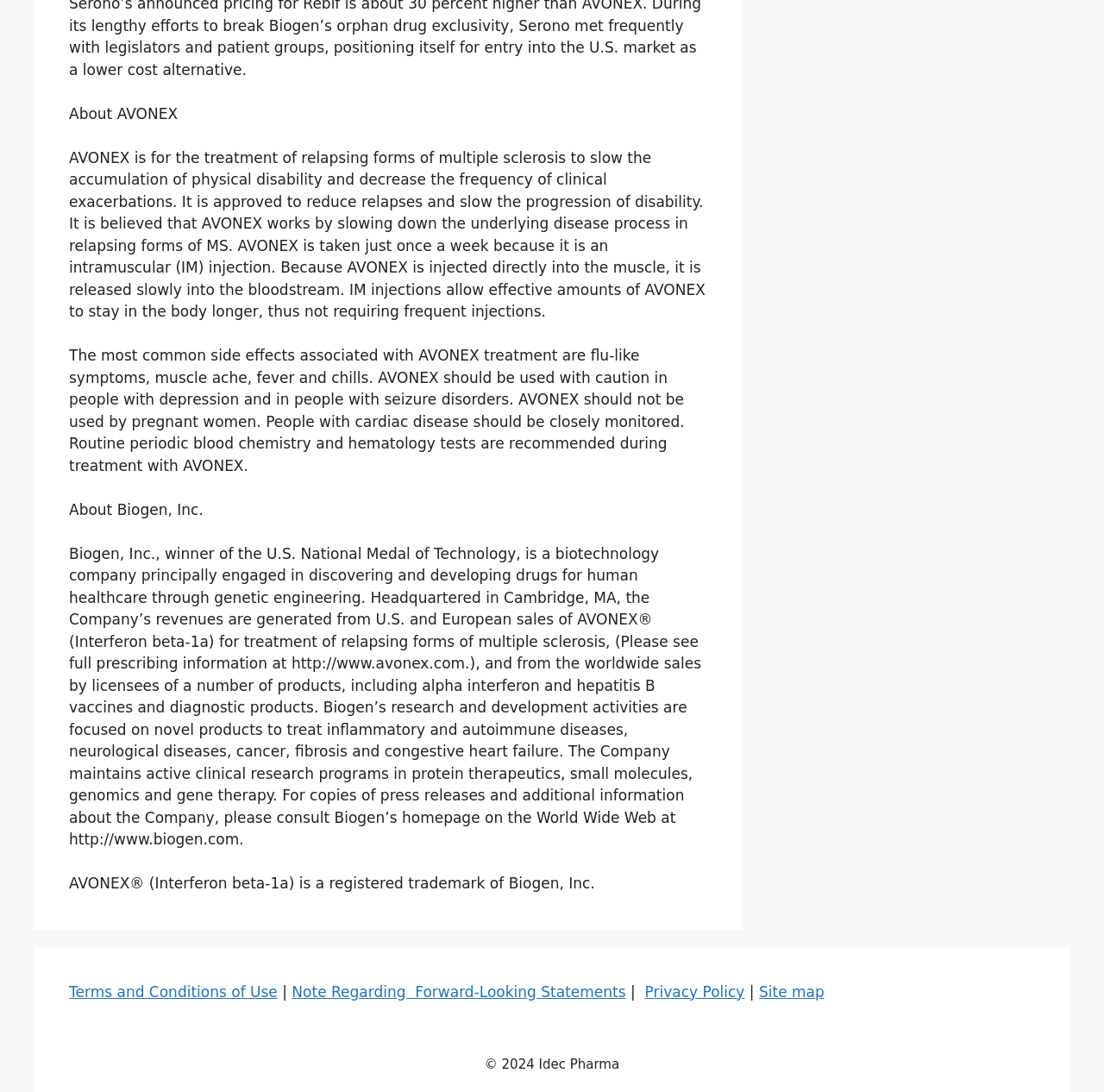From the image, can you give a detailed response to the question below:
What is AVONEX used to treat?

According to the webpage, AVONEX is used to treat relapsing forms of multiple sclerosis to slow the accumulation of physical disability and decrease the frequency of clinical exacerbations.